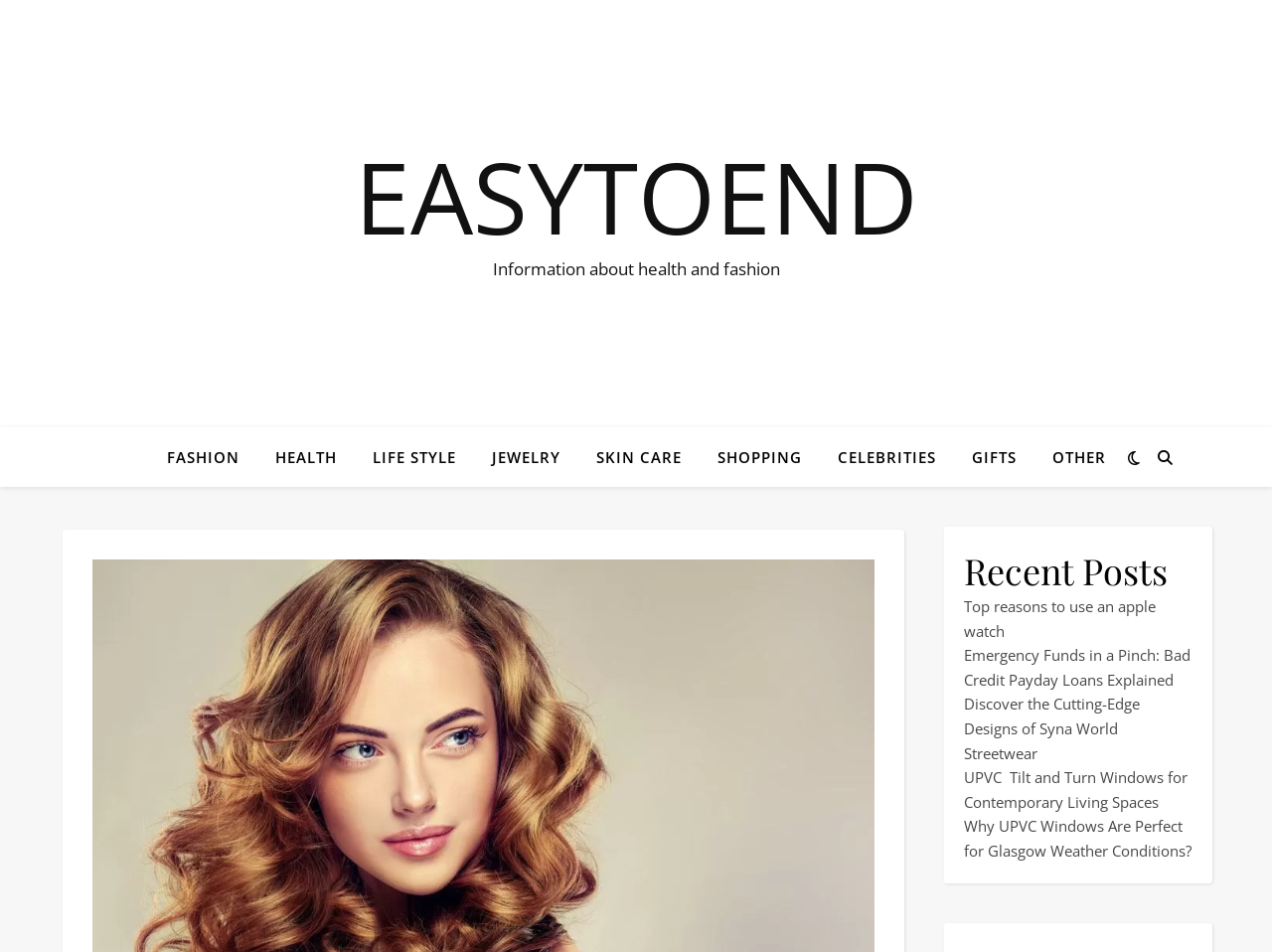What is the topic of the first recent post?
Make sure to answer the question with a detailed and comprehensive explanation.

I looked at the link under the 'Recent Posts' heading and found the first post is about 'Top reasons to use an apple watch'.